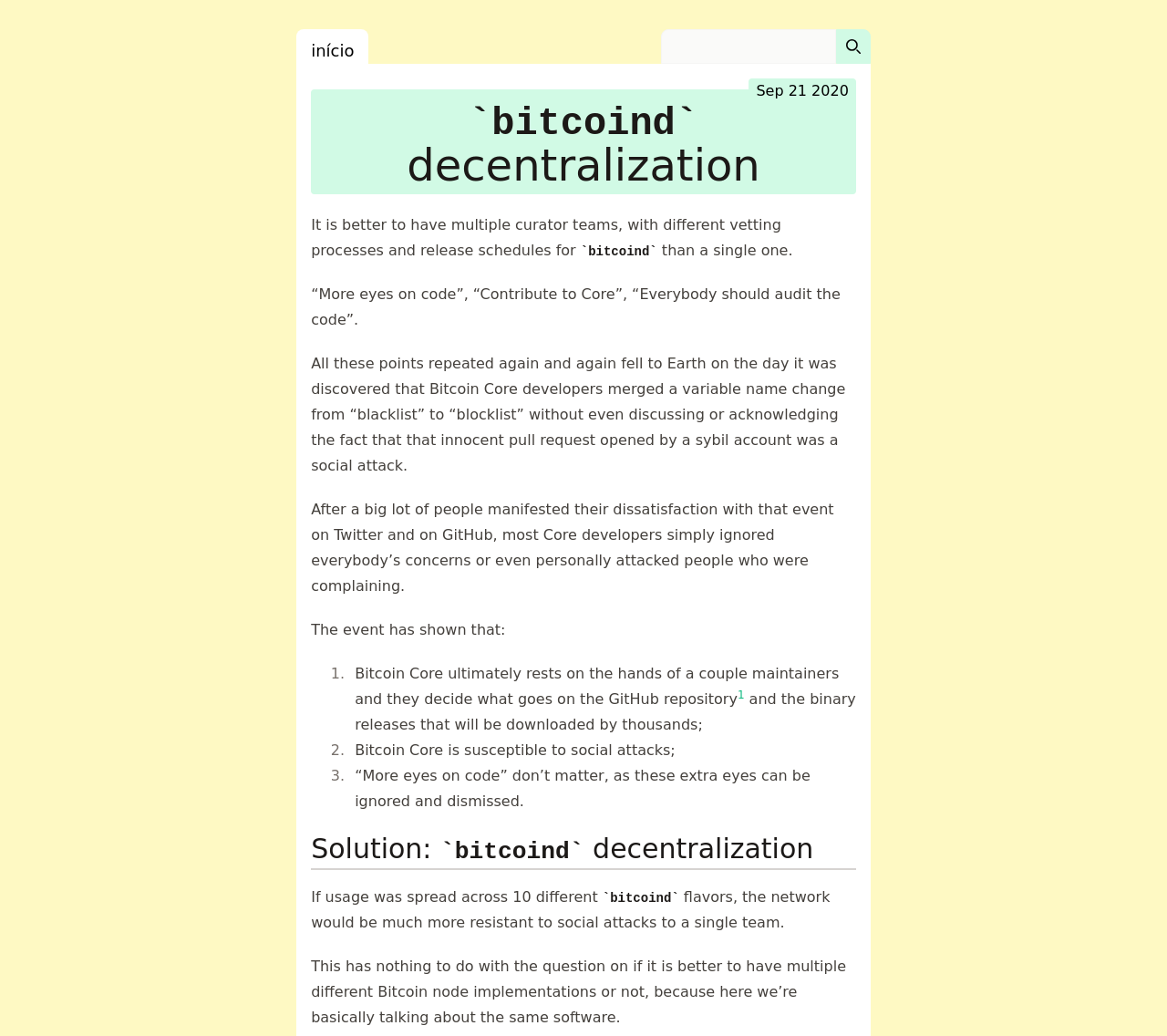Give a short answer to this question using one word or a phrase:
What is the consequence of a single team controlling Bitcoin Core?

Social attacks